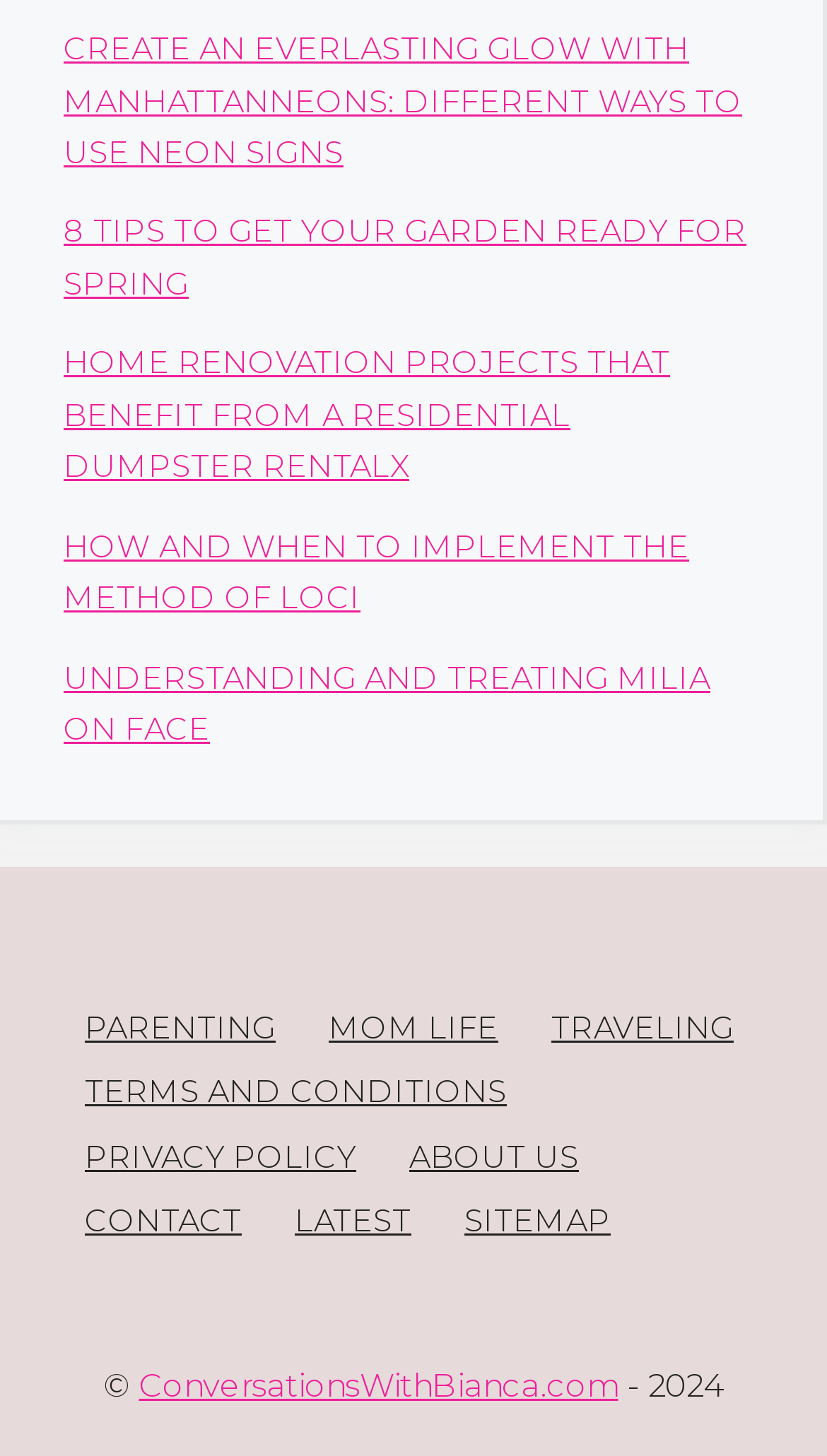Identify the bounding box coordinates for the region of the element that should be clicked to carry out the instruction: "Go to Part Four". The bounding box coordinates should be four float numbers between 0 and 1, i.e., [left, top, right, bottom].

None